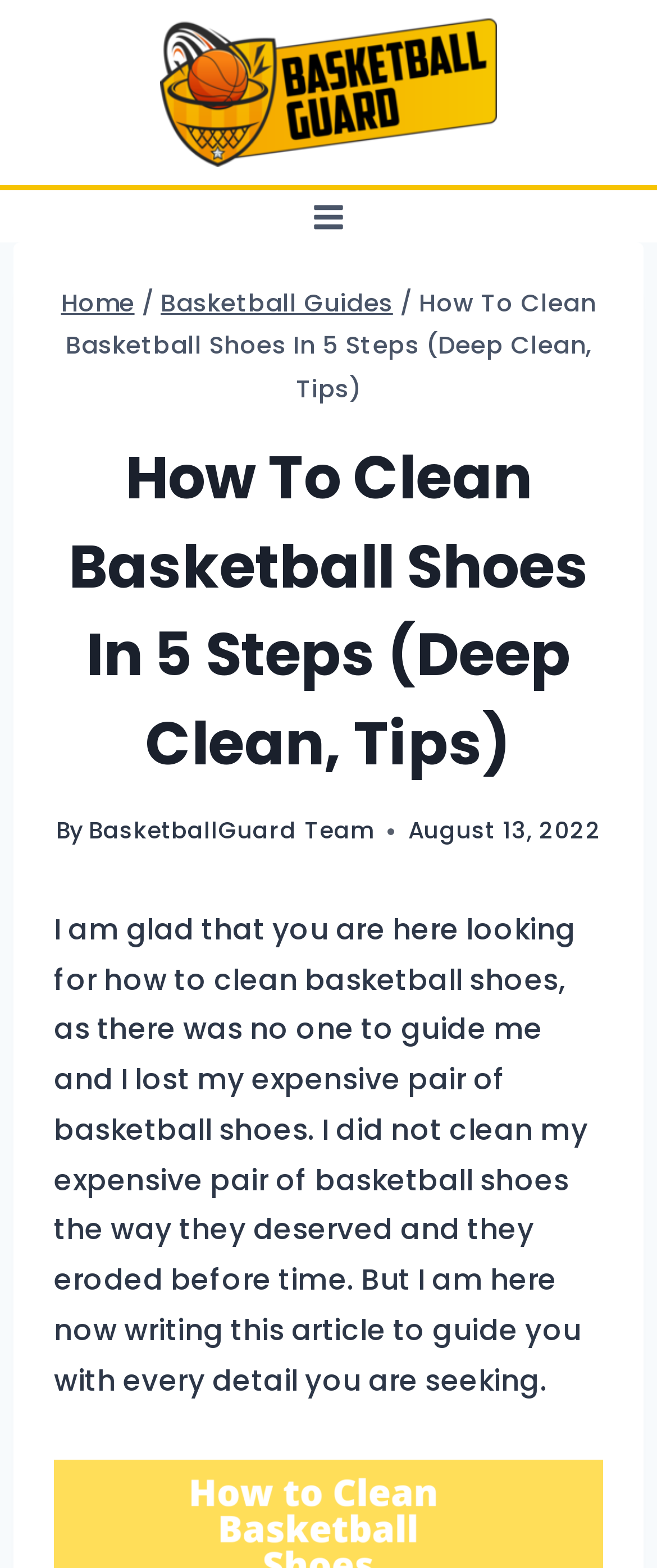What is the number of steps to clean basketball shoes?
Refer to the image and give a detailed answer to the query.

The webpage title mentions 'How To Clean Basketball Shoes In 5 Steps', which indicates that the article will guide the reader through a 5-step process to clean basketball shoes.